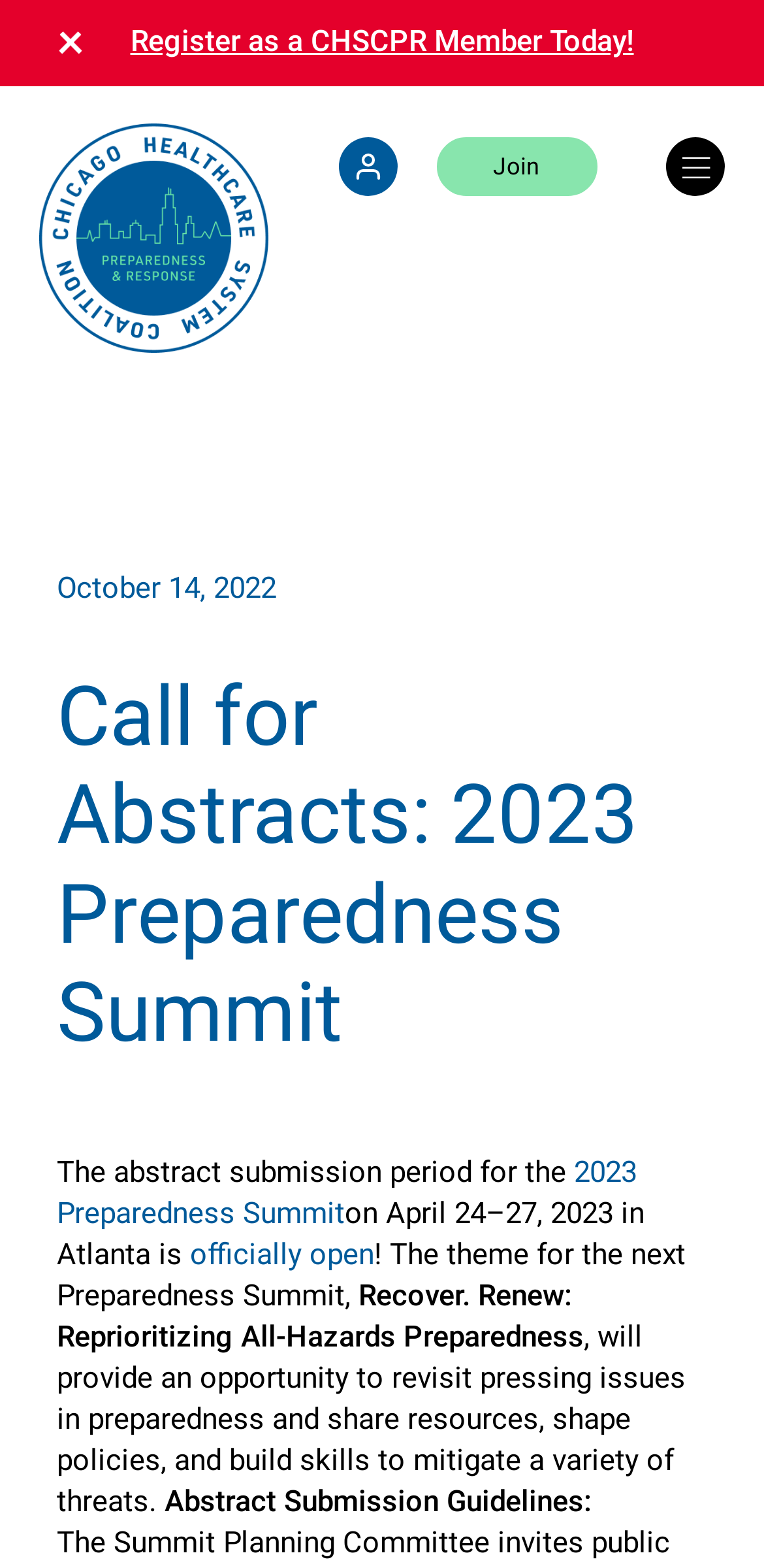Please pinpoint the bounding box coordinates for the region I should click to adhere to this instruction: "Go to the homepage".

[0.051, 0.079, 0.351, 0.225]